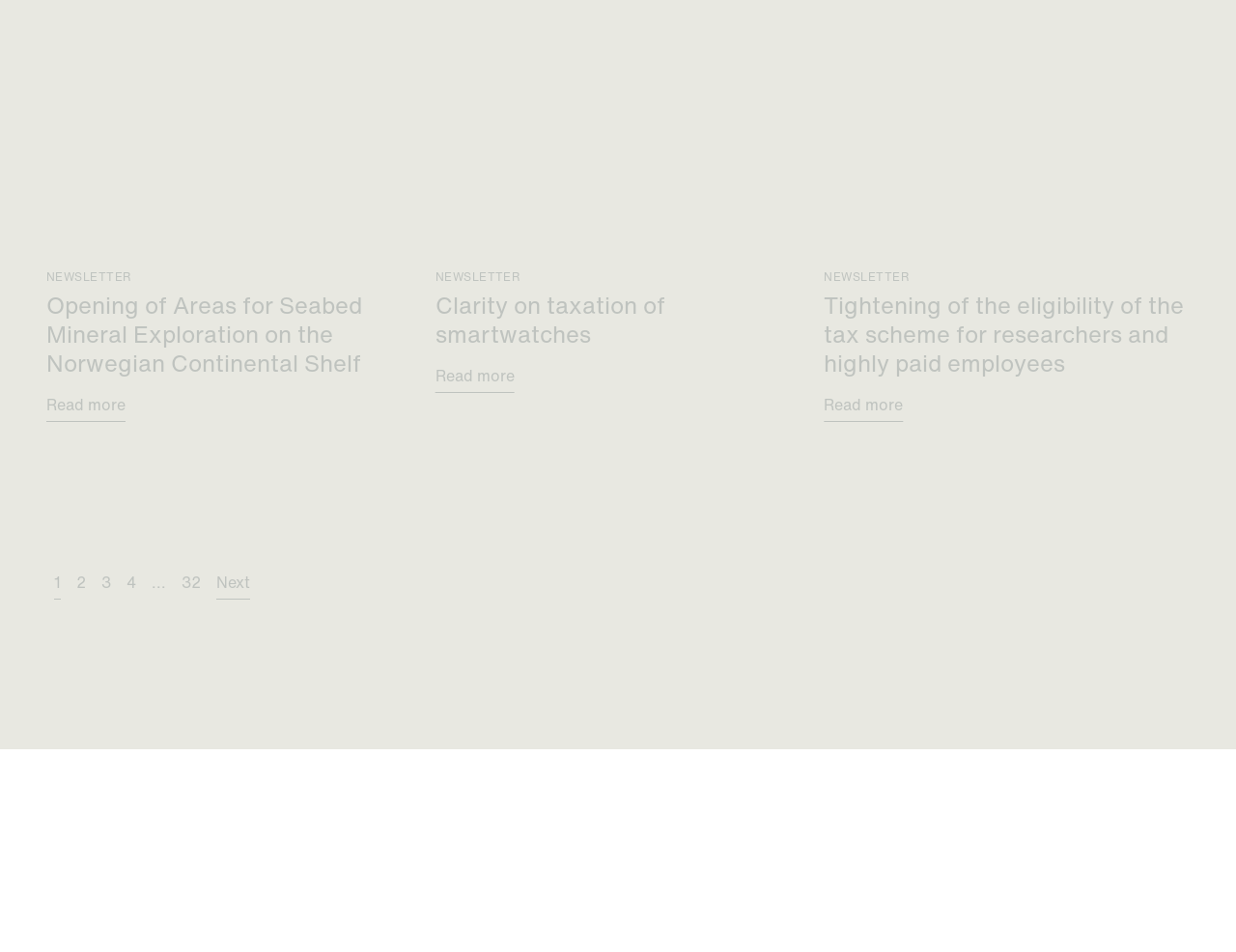Identify the bounding box coordinates of the element to click to follow this instruction: 'Read more about Opening of Areas for Seabed Mineral Exploration on the Norwegian Continental Shelf'. Ensure the coordinates are four float values between 0 and 1, provided as [left, top, right, bottom].

[0.038, 0.006, 0.333, 0.437]